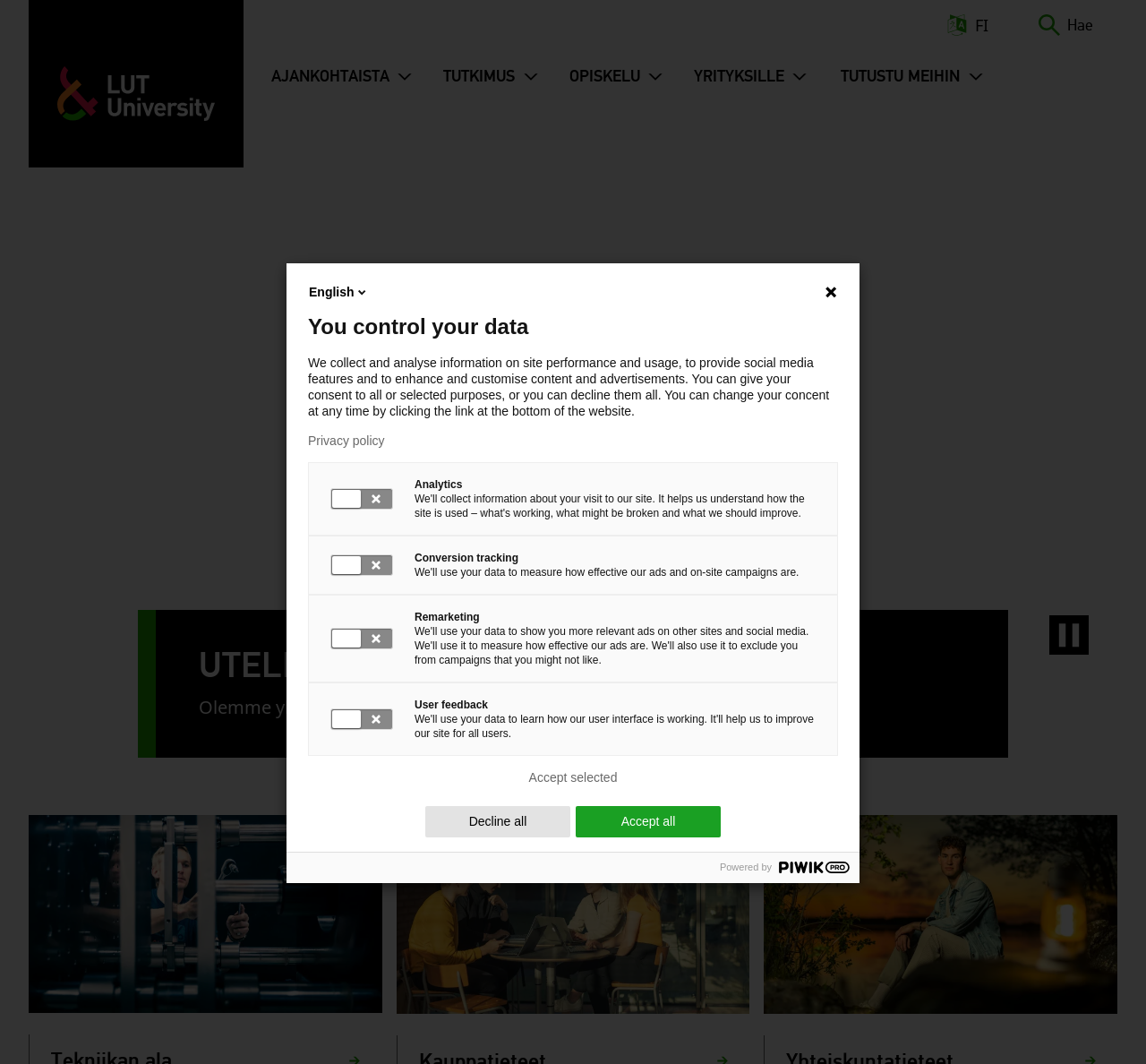Please determine the bounding box coordinates of the element to click in order to execute the following instruction: "Open the main menu". The coordinates should be four float numbers between 0 and 1, specified as [left, top, right, bottom].

[0.222, 0.047, 0.872, 0.097]